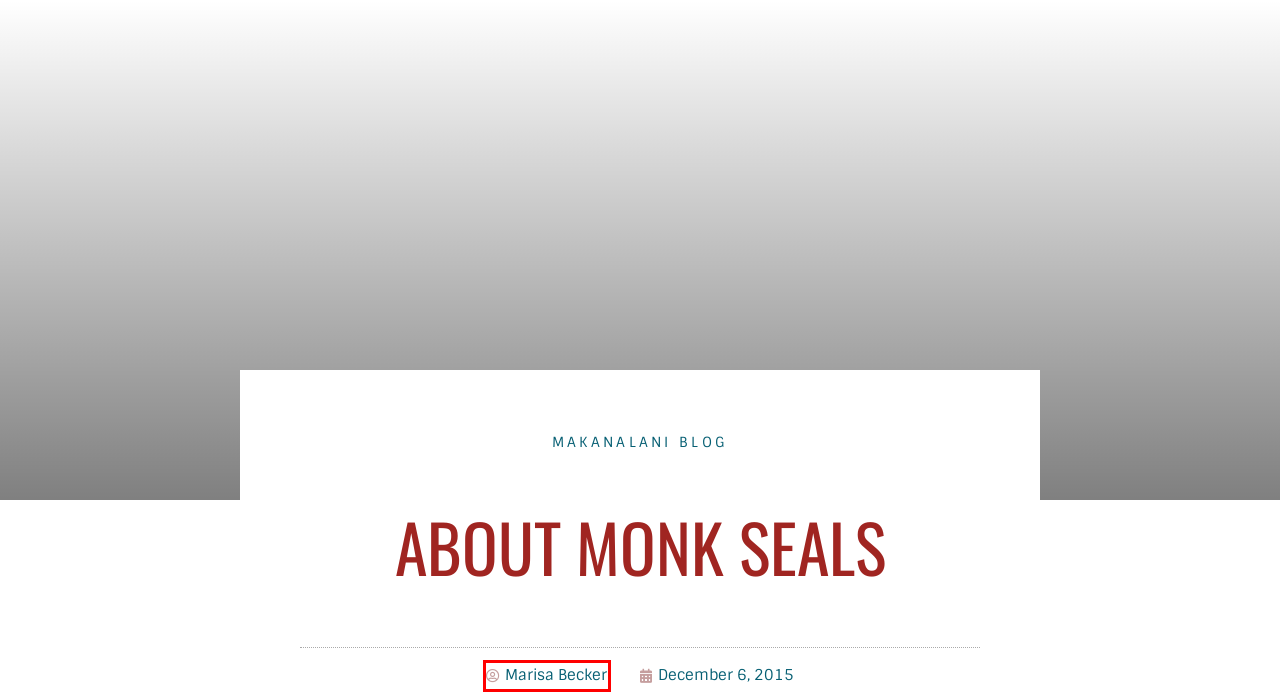Given a webpage screenshot with a UI element marked by a red bounding box, choose the description that best corresponds to the new webpage that will appear after clicking the element. The candidates are:
A. Makanalani Blog – Makanalani, life-changing camps for kids
B. December 6, 2015 – Makanalani, life-changing camps for kids
C. Marisa Becker – Makanalani, life-changing camps for kids
D. Give – Makanalani, life-changing camps for kids
E. Friends of The NORTH SHORE Library at PRINCEVILLE
F. Our Mission & Philosophy – Makanalani, life-changing camps for kids
G. Spadefoot Studios: Website Design Davis California
H. Makanalani, life-changing camps for kids – Makanalani, life-changing camps for kids

C